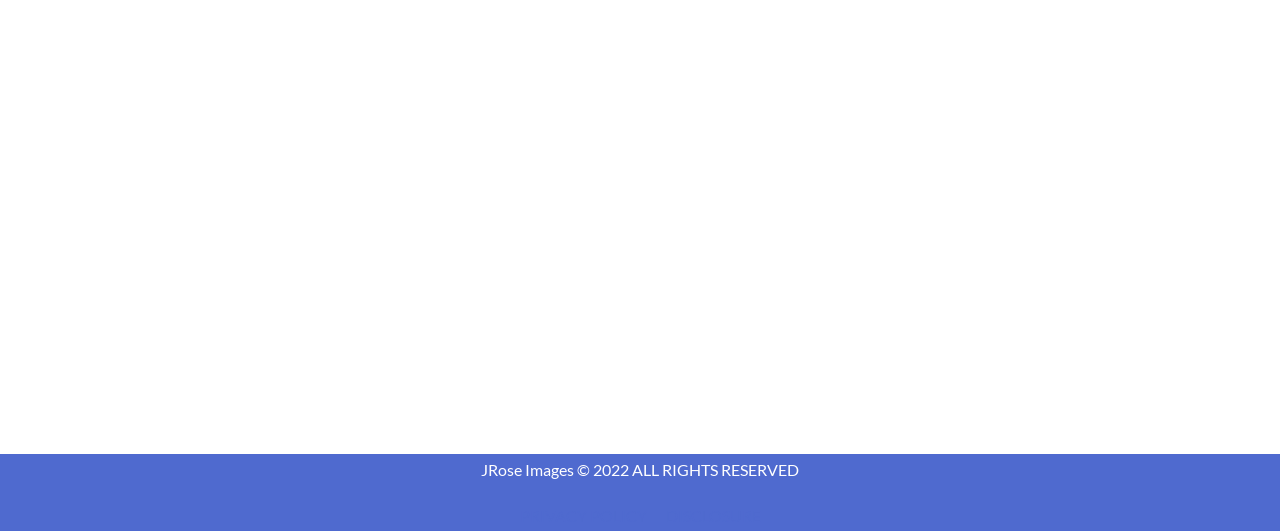What is the purpose of the links in the footer section?
Please provide a single word or phrase based on the screenshot.

To provide legal information